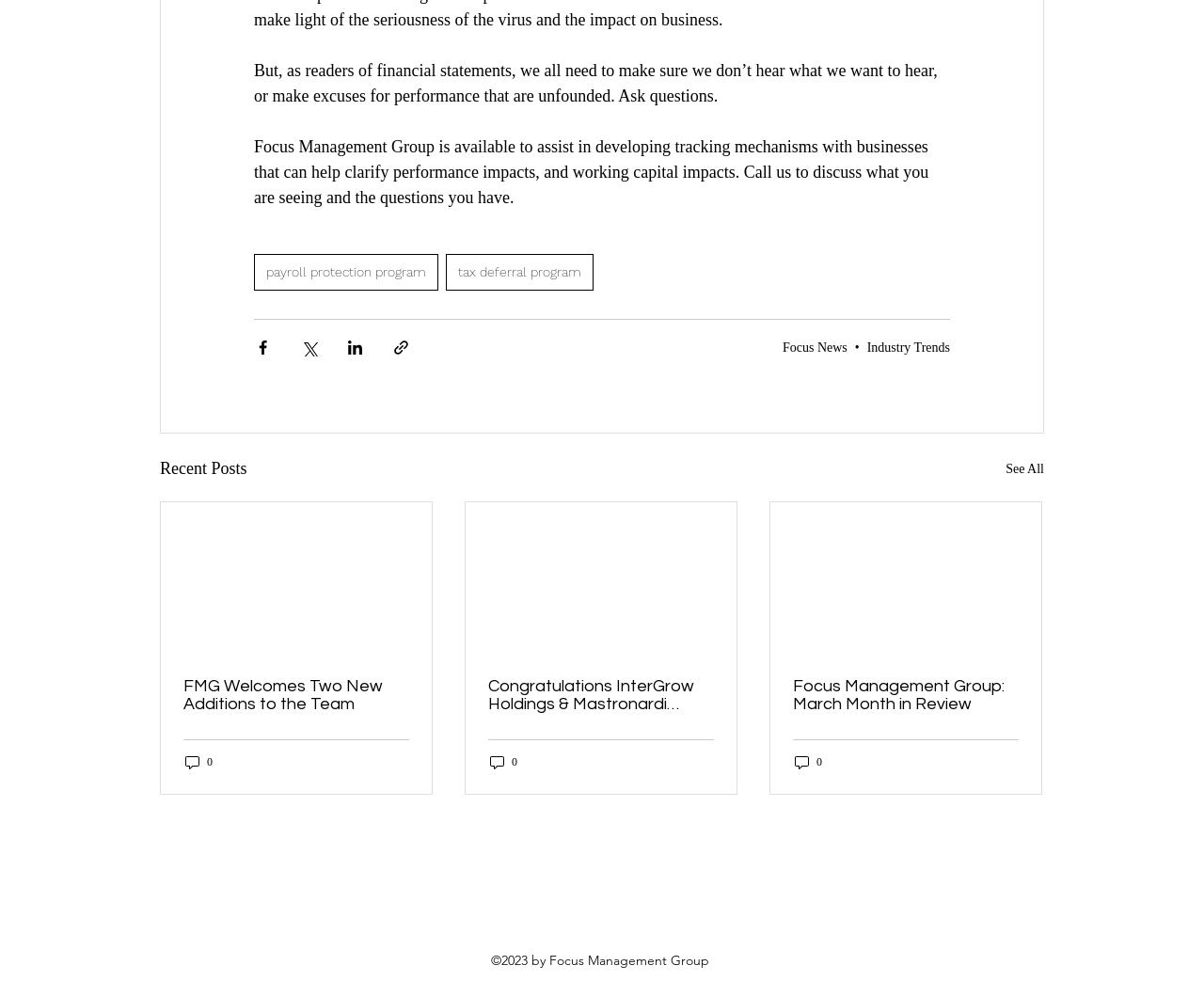Find the bounding box coordinates of the clickable area required to complete the following action: "Click the 'See All' link".

[0.835, 0.456, 0.867, 0.484]